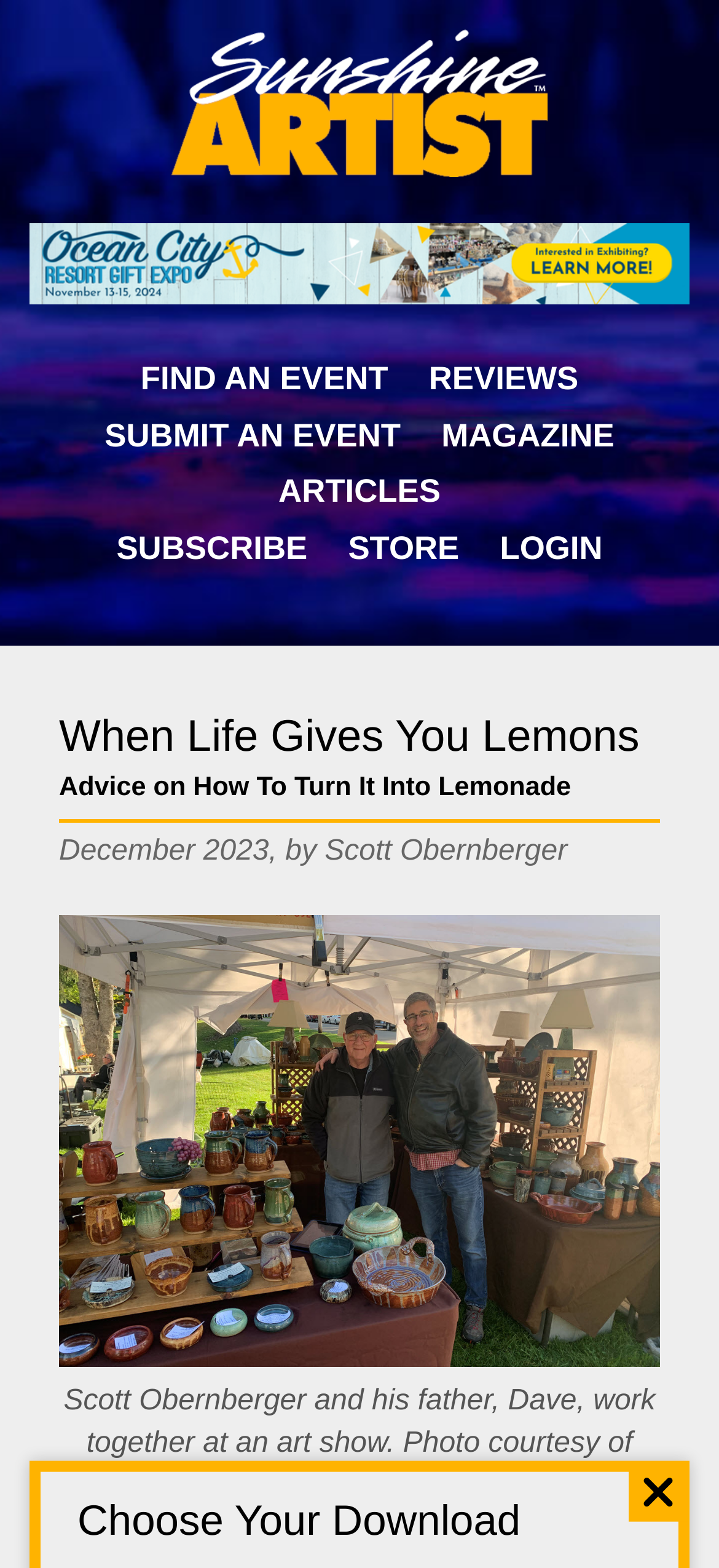Please predict the bounding box coordinates of the element's region where a click is necessary to complete the following instruction: "Learn about the company". The coordinates should be represented by four float numbers between 0 and 1, i.e., [left, top, right, bottom].

None